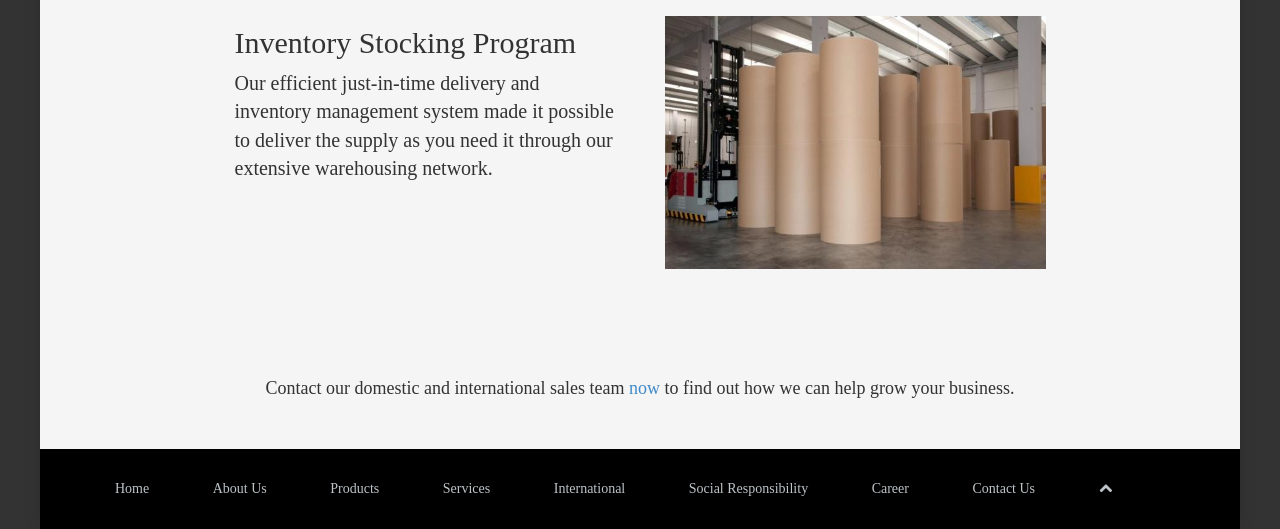Identify the bounding box coordinates of the part that should be clicked to carry out this instruction: "Click on 'Inventory Stocking Program'".

[0.183, 0.048, 0.48, 0.111]